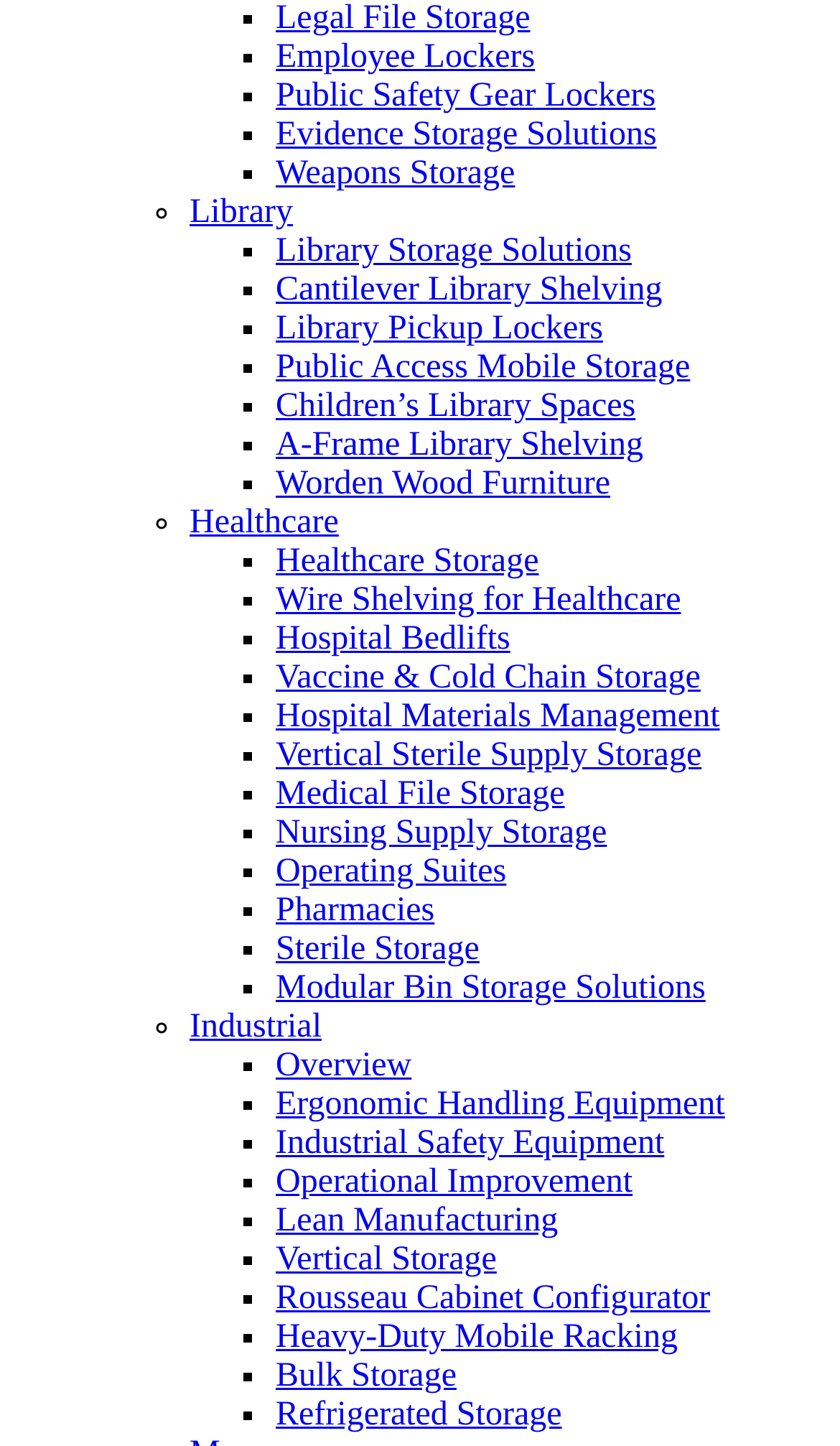How many list markers are there on this webpage?
Using the image, elaborate on the answer with as much detail as possible.

By counting the list markers (■ and ◦) on the webpage, I can see that there are 40 list markers in total, each corresponding to a link or sub-link.